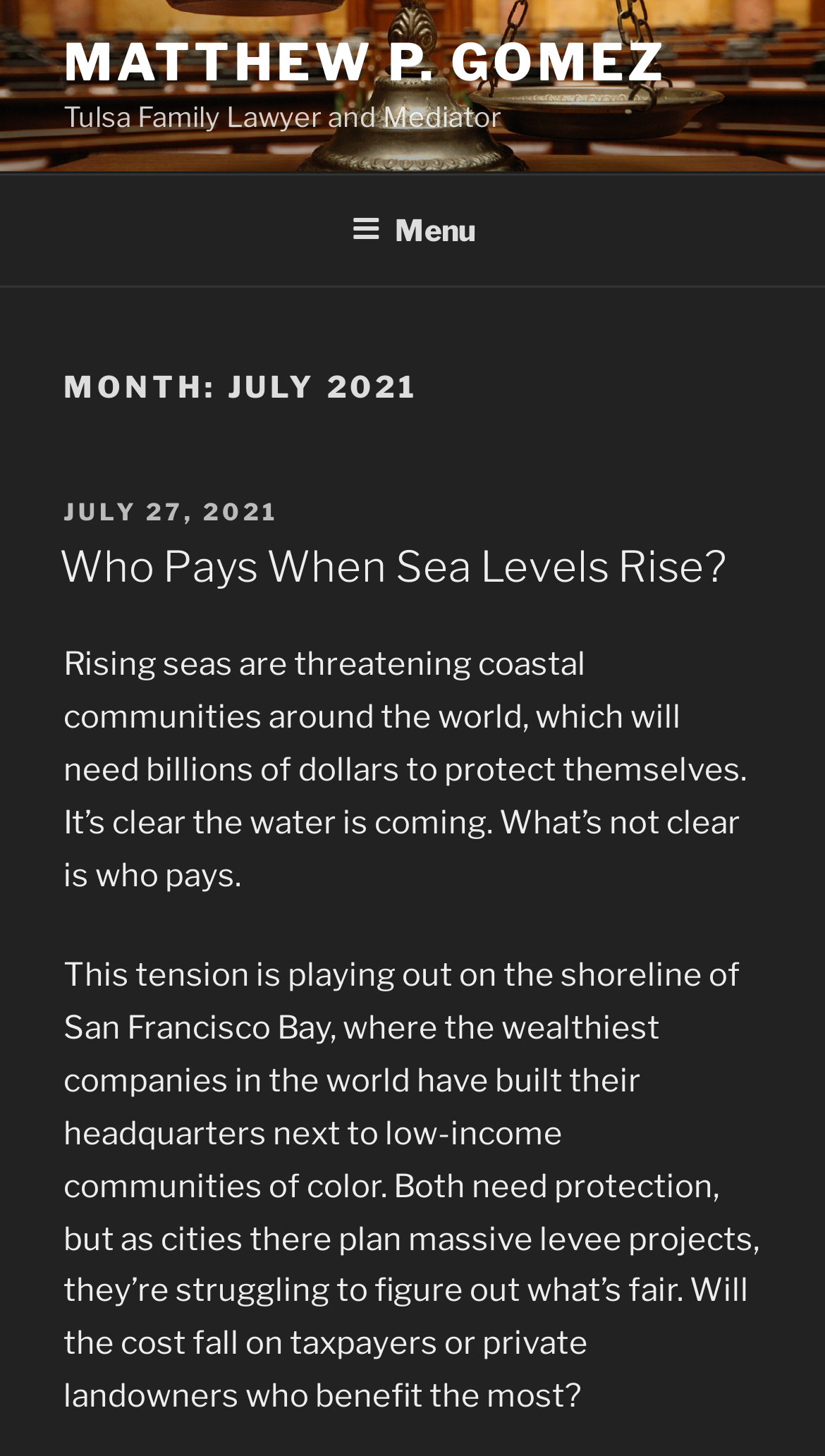Provide a one-word or one-phrase answer to the question:
What is the topic of the post?

Sea Levels Rise